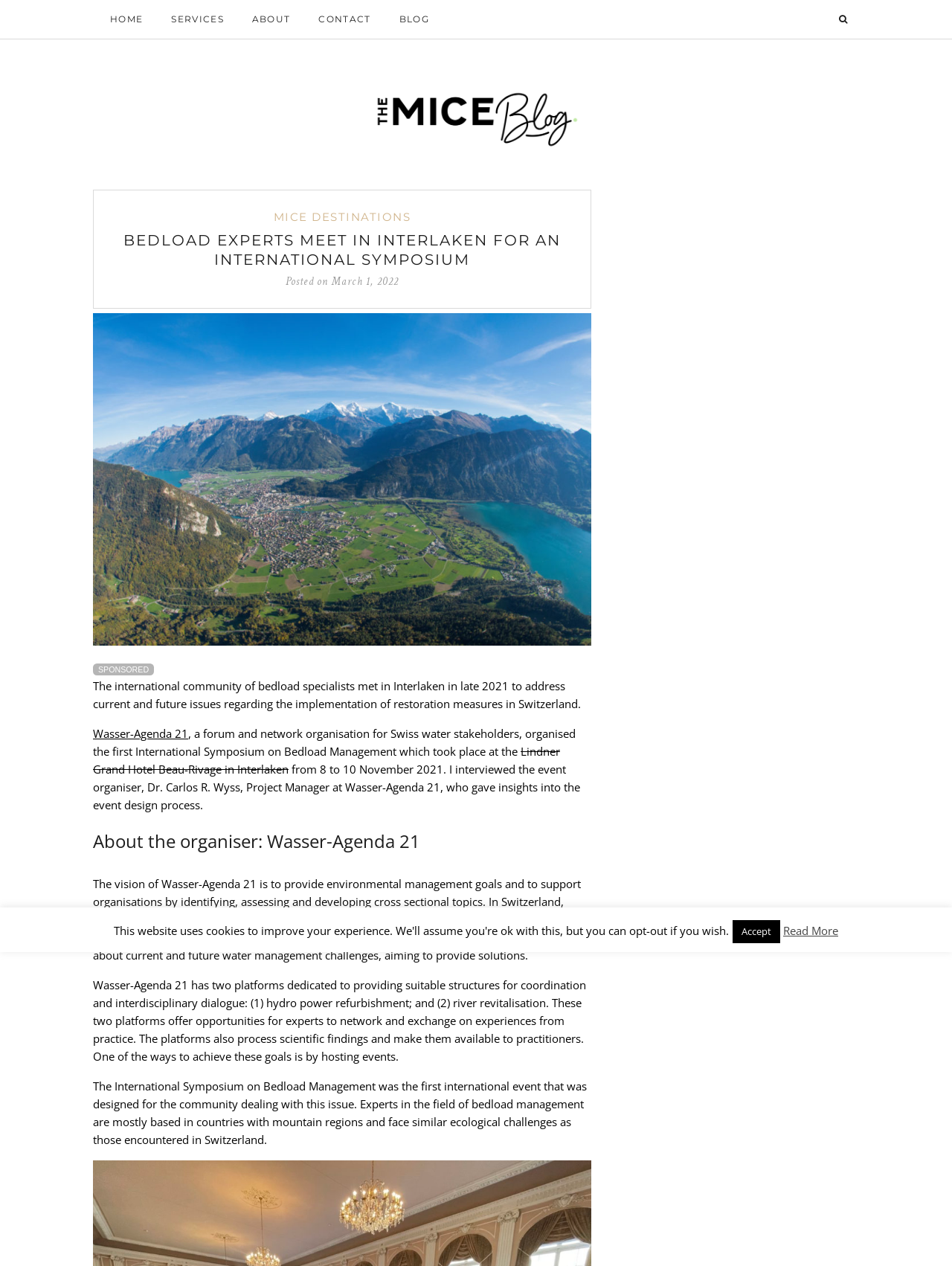Please find the bounding box for the UI element described by: "MICE Destinations".

[0.287, 0.165, 0.431, 0.179]